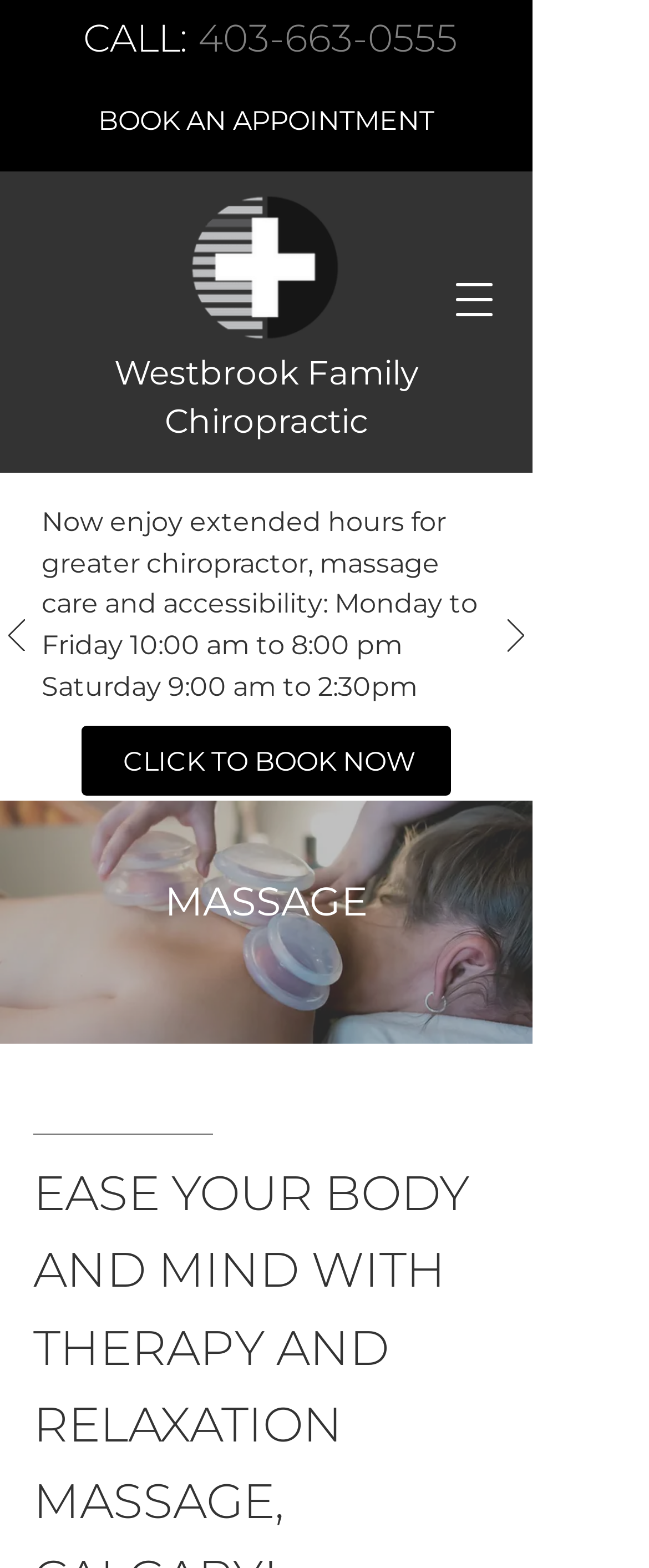Please give a concise answer to this question using a single word or phrase: 
What are the extended hours for the clinic?

Monday to Friday 10:00 am to 8:00 pm, Saturday 9:00 am to 2:30 pm